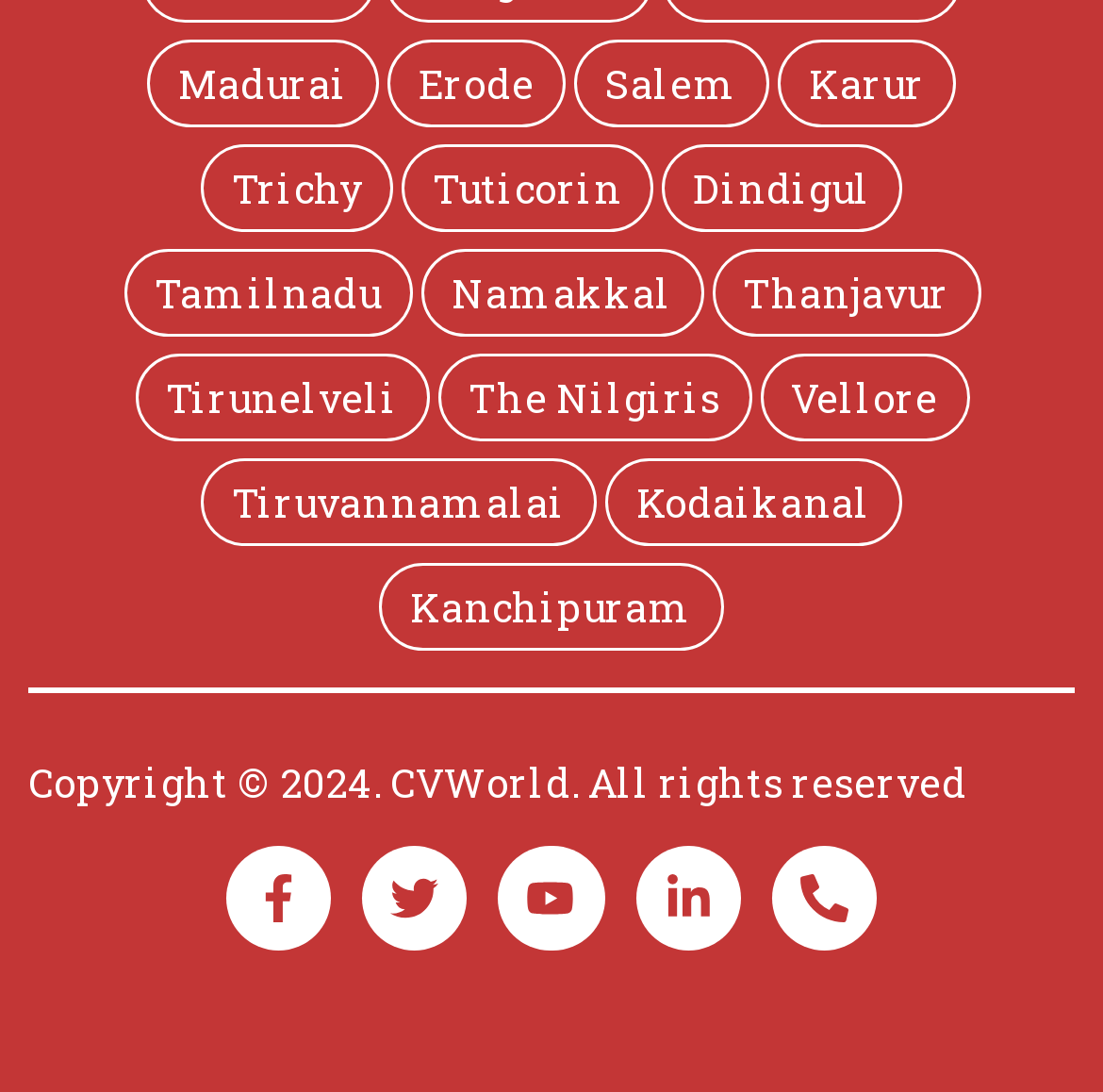What is the copyright year?
Using the image, give a concise answer in the form of a single word or short phrase.

2024